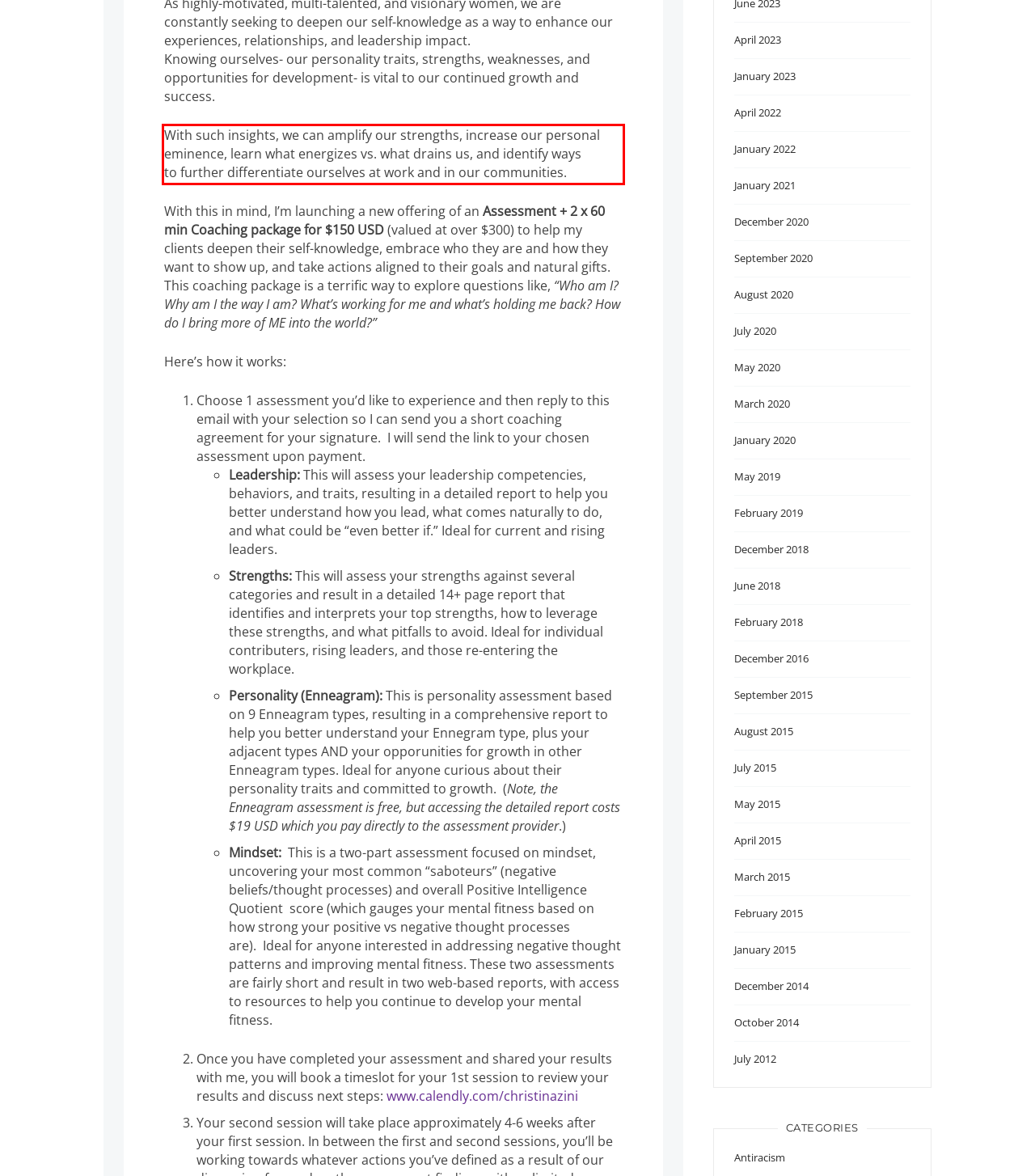Please examine the webpage screenshot containing a red bounding box and use OCR to recognize and output the text inside the red bounding box.

With such insights, we can amplify our strengths, increase our personal eminence, learn what energizes vs. what drains us, and identify ways to further differentiate ourselves at work and in our communities.